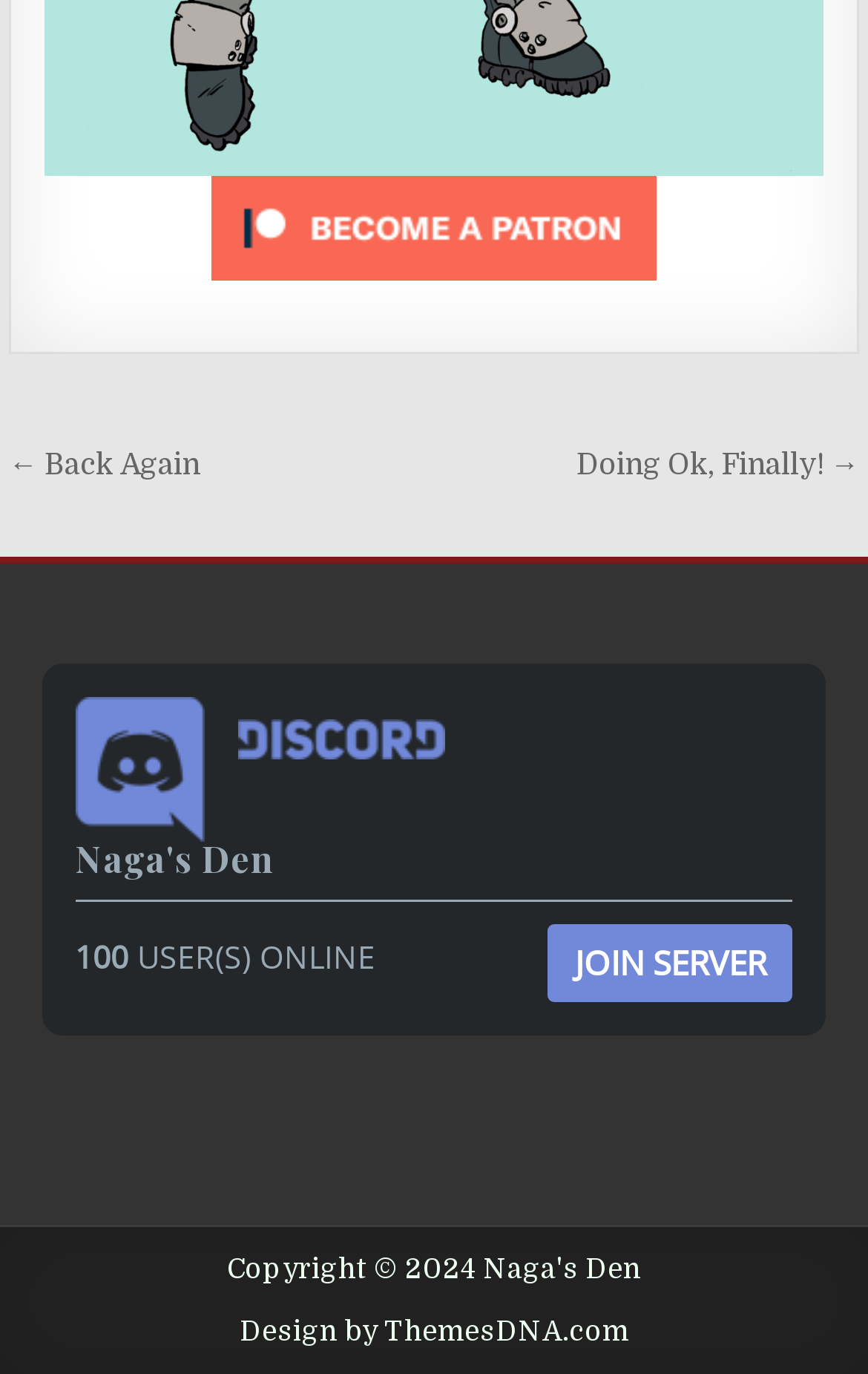Please answer the following query using a single word or phrase: 
What is the text on the top-left navigation?

Posts